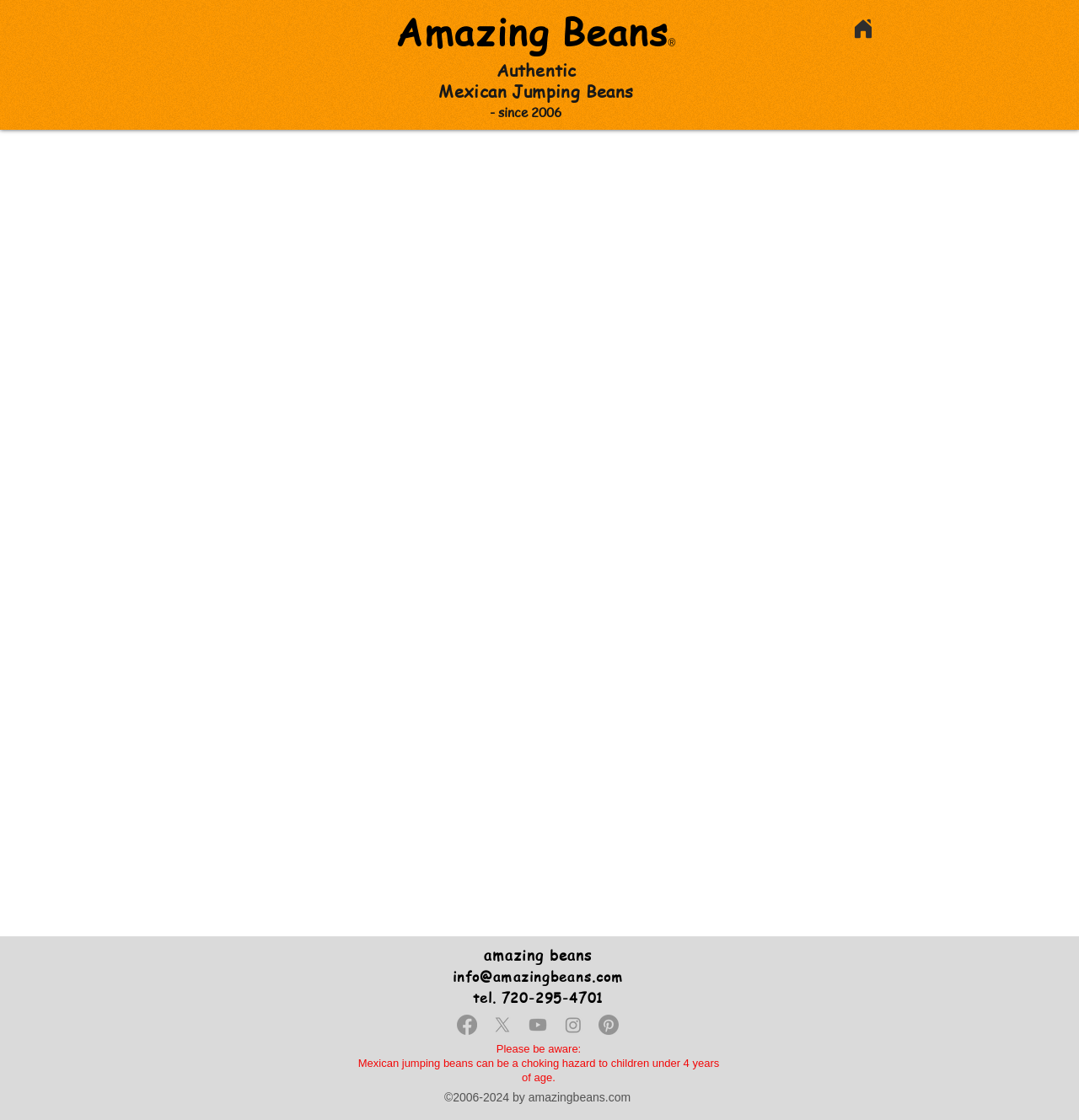How can you contact Amazing Beans?
By examining the image, provide a one-word or phrase answer.

Email or phone